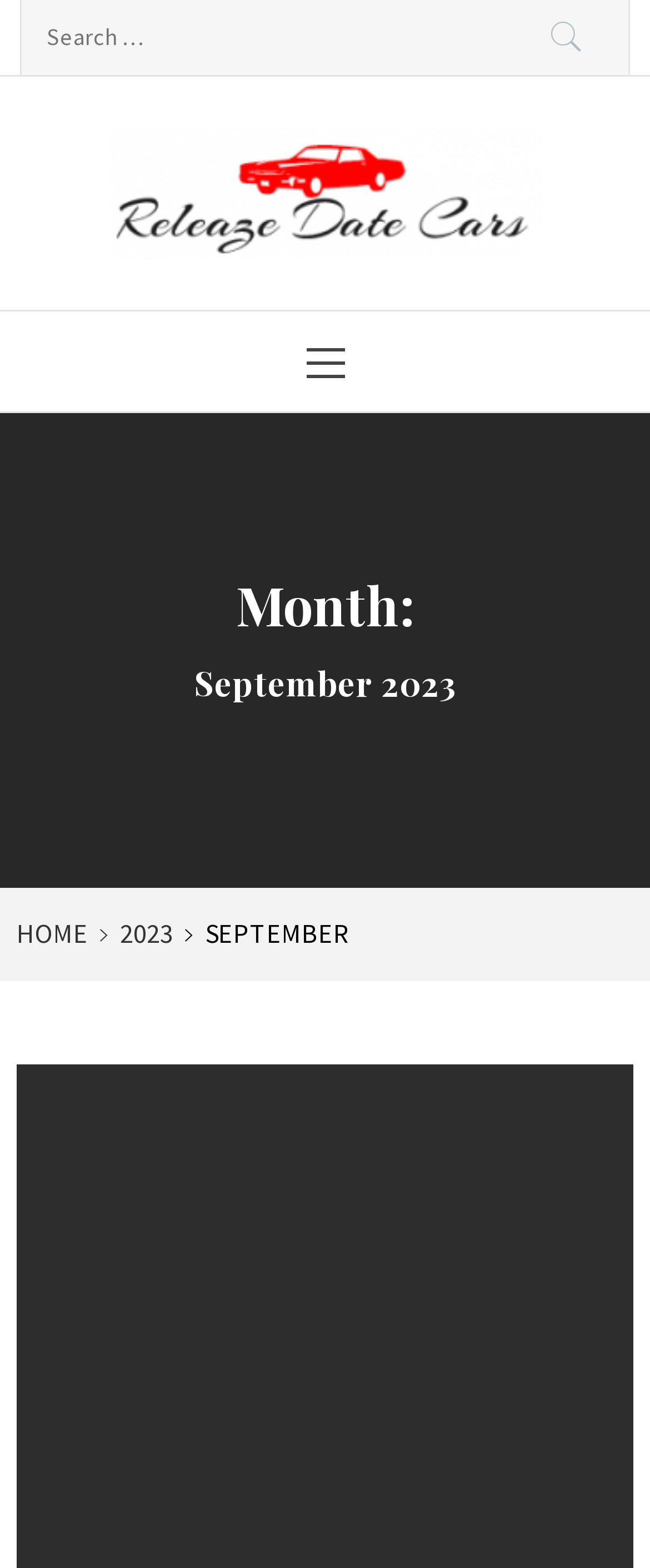Describe every aspect of the webpage comprehensively.

The webpage appears to be a car-related website, specifically focused on new car releases in September 2023. At the top left, there is a search bar with a label "Search for:" and a search button next to it. The search bar takes up most of the top section of the page.

Below the search bar, there are two links with the same text "ReleazeDate Cars", one of which is accompanied by an image. These links are positioned near the top center of the page.

The main heading "Unveiling the Latest in Automotive Releases" is located below the search bar and links, spanning most of the page width.

To the right of the main heading, there is a primary menu section labeled "Primary Menu". Below this menu, there is a heading that displays the current month, "Month: September 2023".

Further down the page, there is a breadcrumbs navigation section that shows the page hierarchy. It starts with a "HOME" link, followed by a link with a calendar icon and the year "2023", and then a link with a calendar icon and the month "SEPTEMBER". The last link in the breadcrumbs section is a longer text link that appears to be a summary of an article about commuter bikes.

Overall, the webpage has a clear structure, with a prominent search bar at the top, followed by a main heading and navigation sections, and finally a breadcrumbs section that provides context for the current page.